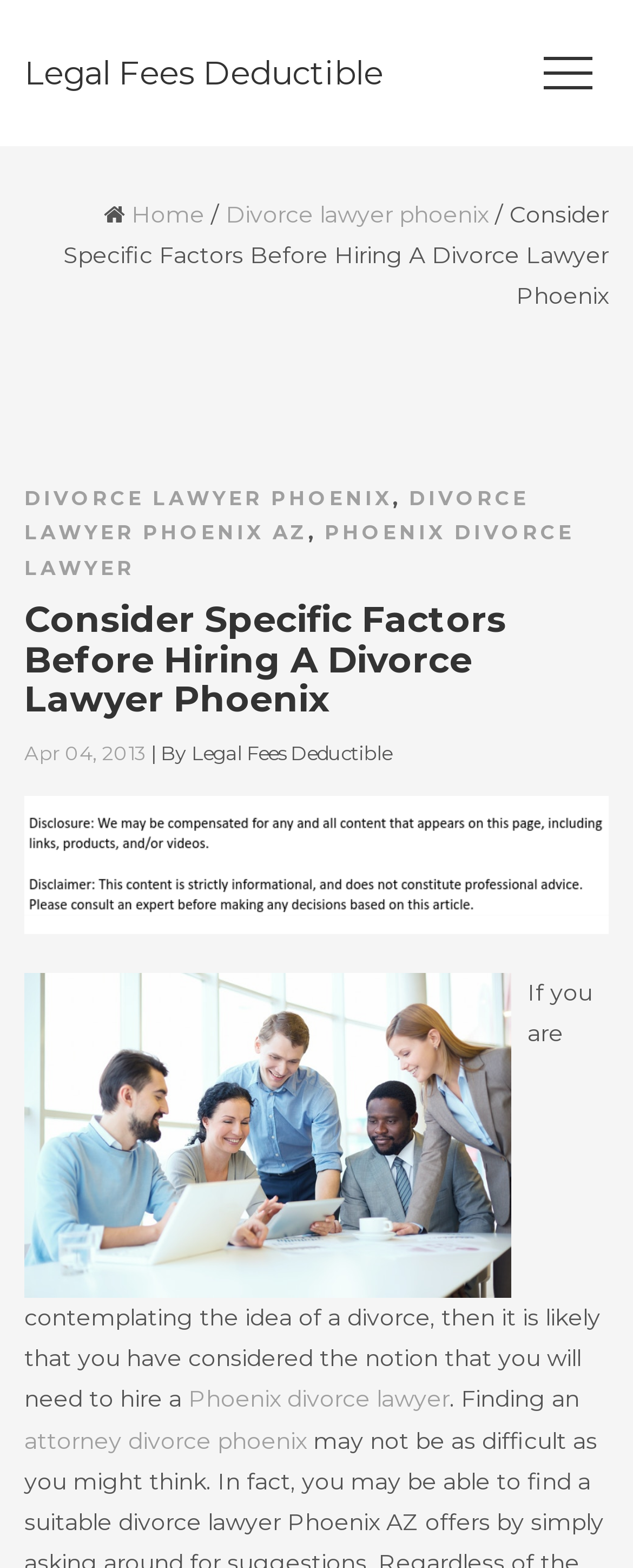What is the main topic of this webpage?
Please provide a comprehensive answer based on the contents of the image.

Based on the webpage content, I can see that the main topic is related to divorce lawyers in Phoenix, as indicated by the multiple mentions of 'Divorce lawyer phoenix' and 'Phoenix divorce lawyer' in the links and text.